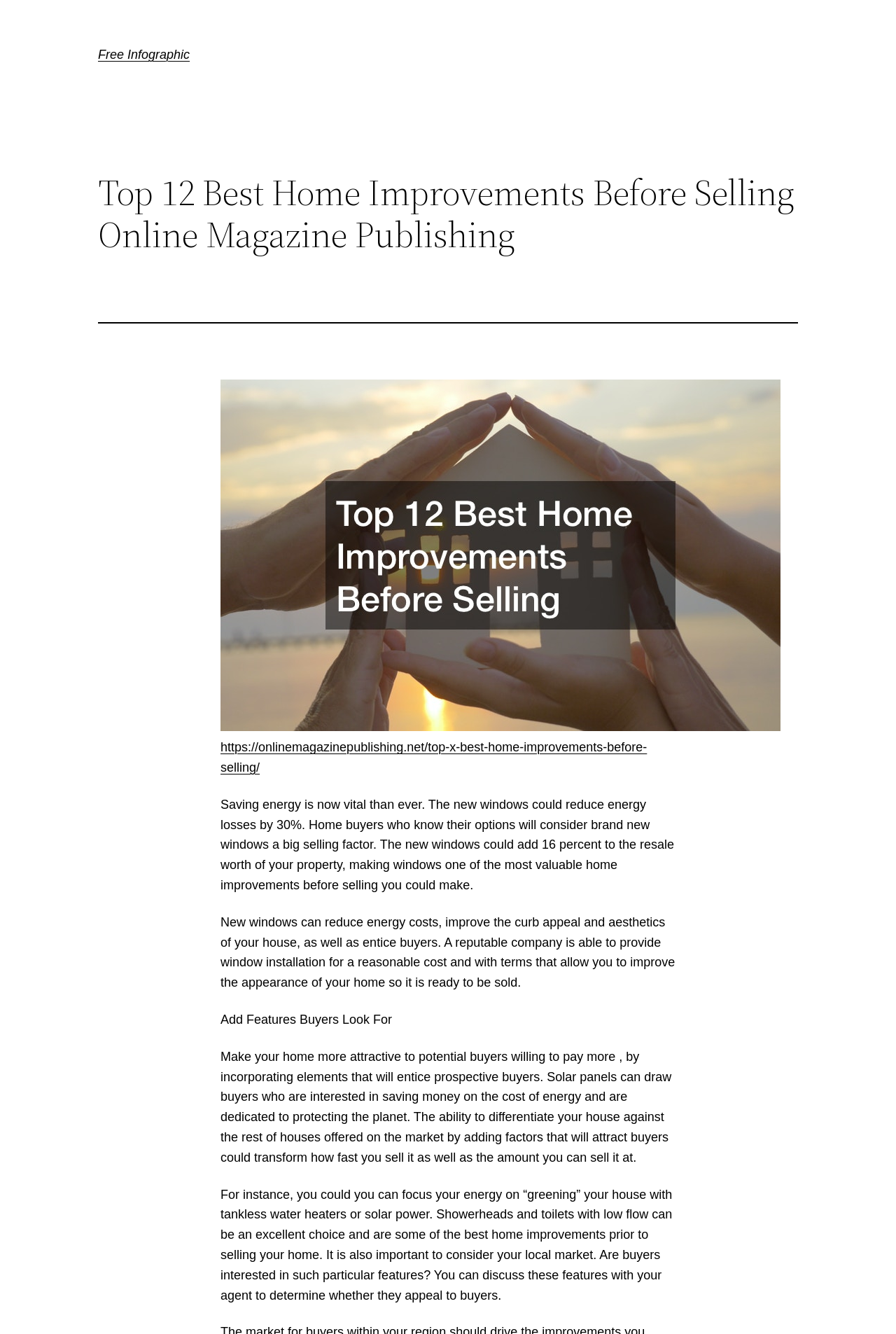Consider the image and give a detailed and elaborate answer to the question: 
What type of water heaters are considered a 'green' feature?

According to the webpage, tankless water heaters are considered a 'green' feature that can be added to a home to make it more attractive to buyers. This information is mentioned in the fourth paragraph, which states 'For instance, you could you can focus your energy on “greening” your house with tankless water heaters or solar power.'